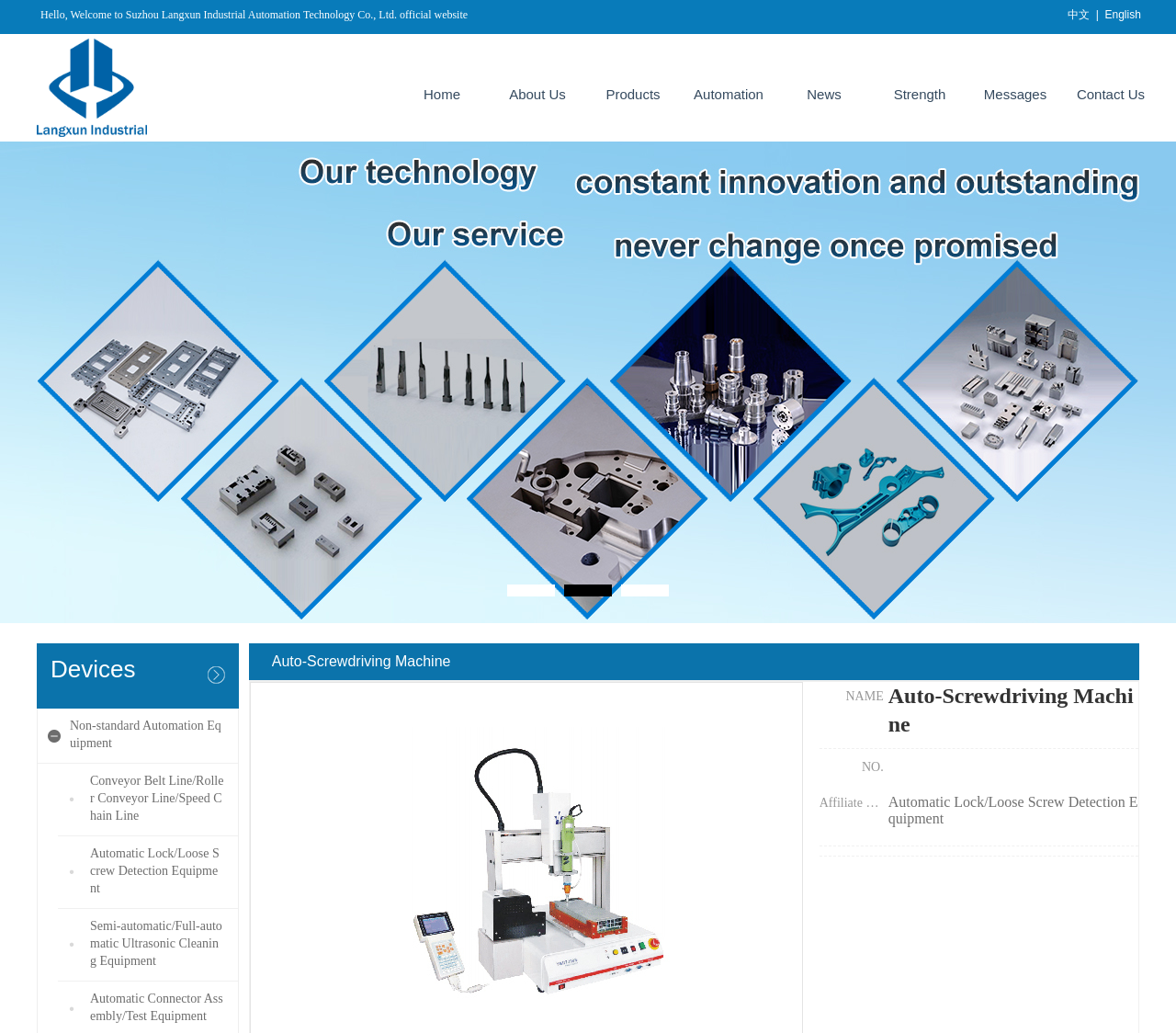Please respond to the question using a single word or phrase:
What type of equipment is 'Conveyor Belt Line/Roller Conveyor Line/Speed Chain Line'?

Automation equipment